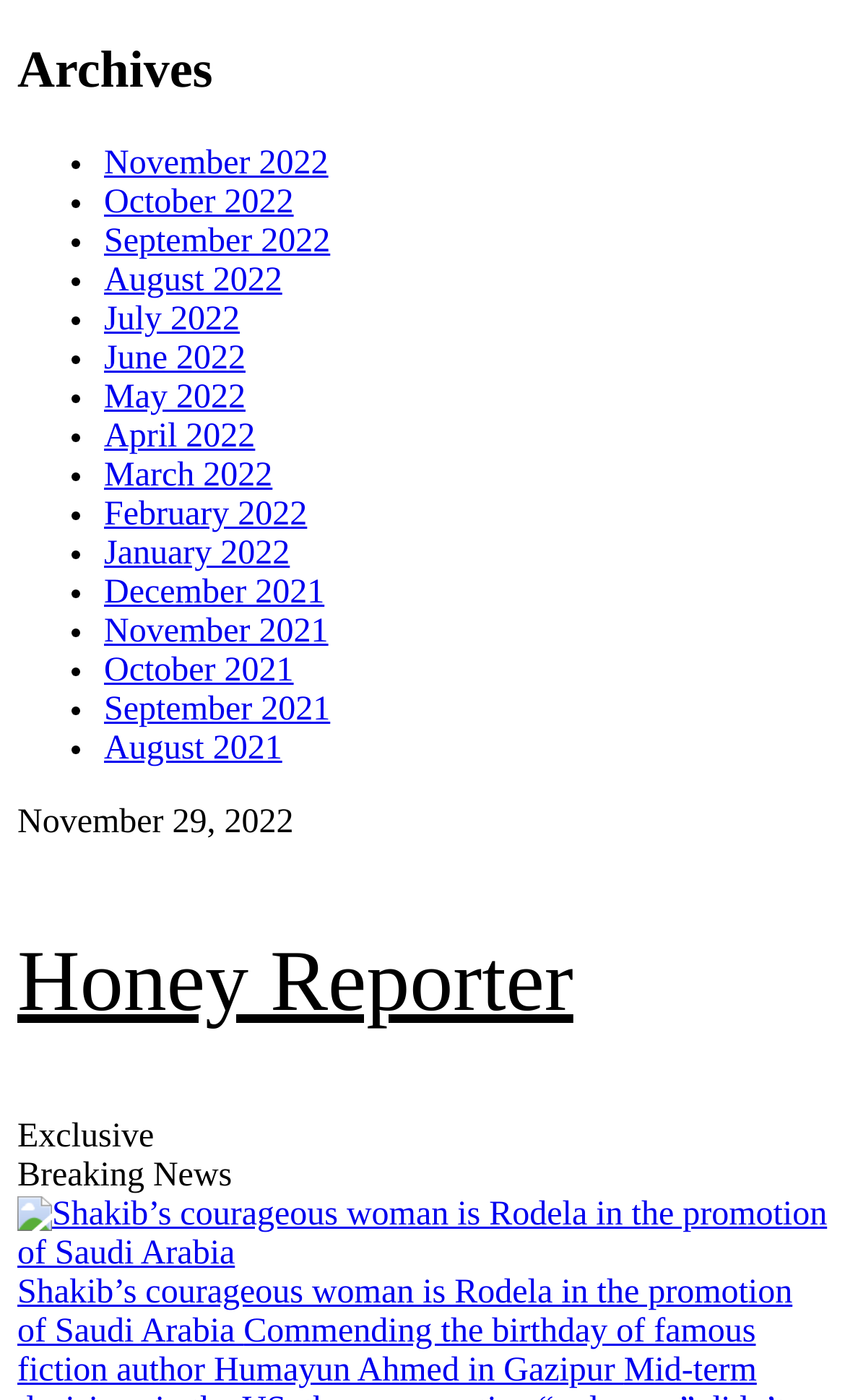Please identify the bounding box coordinates for the region that you need to click to follow this instruction: "Visit 'Honey Reporter'".

[0.021, 0.665, 0.678, 0.735]